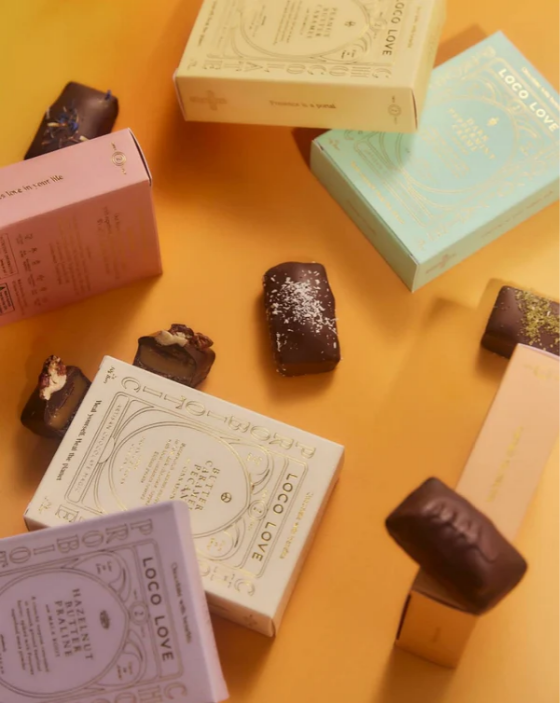Use a single word or phrase to answer the question:
What is the material of the chocolate bars?

Dark chocolate